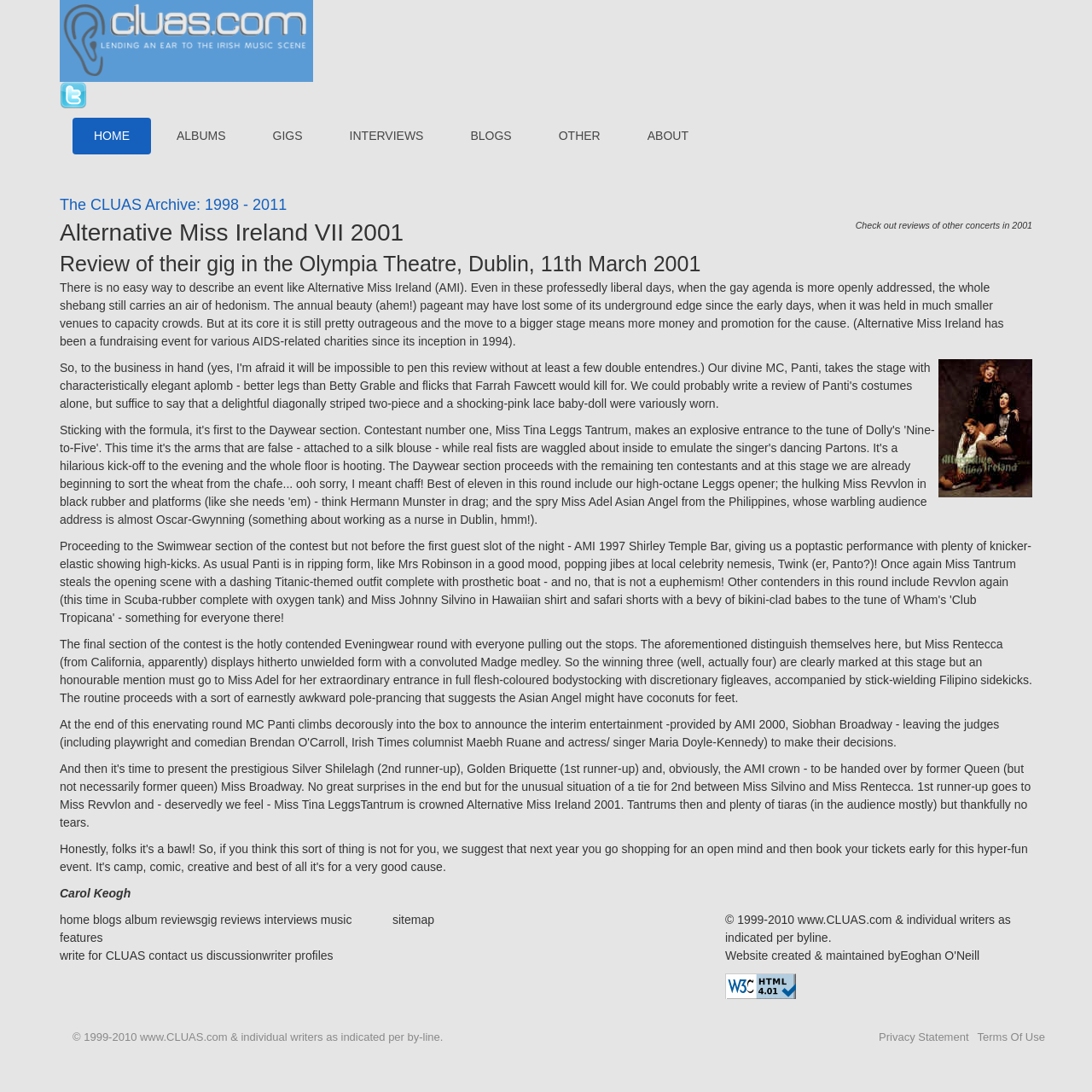Where was the gig held?
Kindly offer a comprehensive and detailed response to the question.

I found the answer by looking at the link 'Olympia' and the surrounding text, which mentions 'their gig in the Olympia Theatre, Dublin, 11th March 2001'.